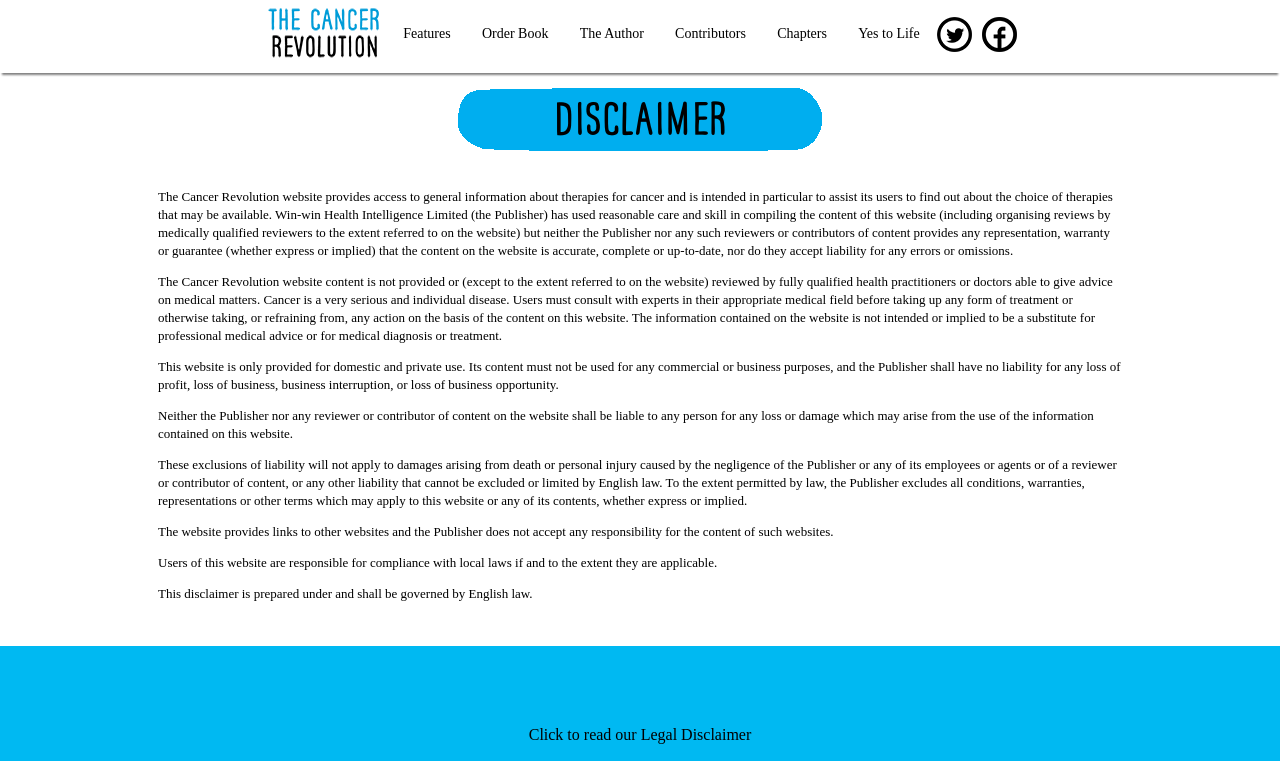Determine the bounding box coordinates of the UI element described by: "Yes to Life".

[0.659, 0.021, 0.729, 0.067]